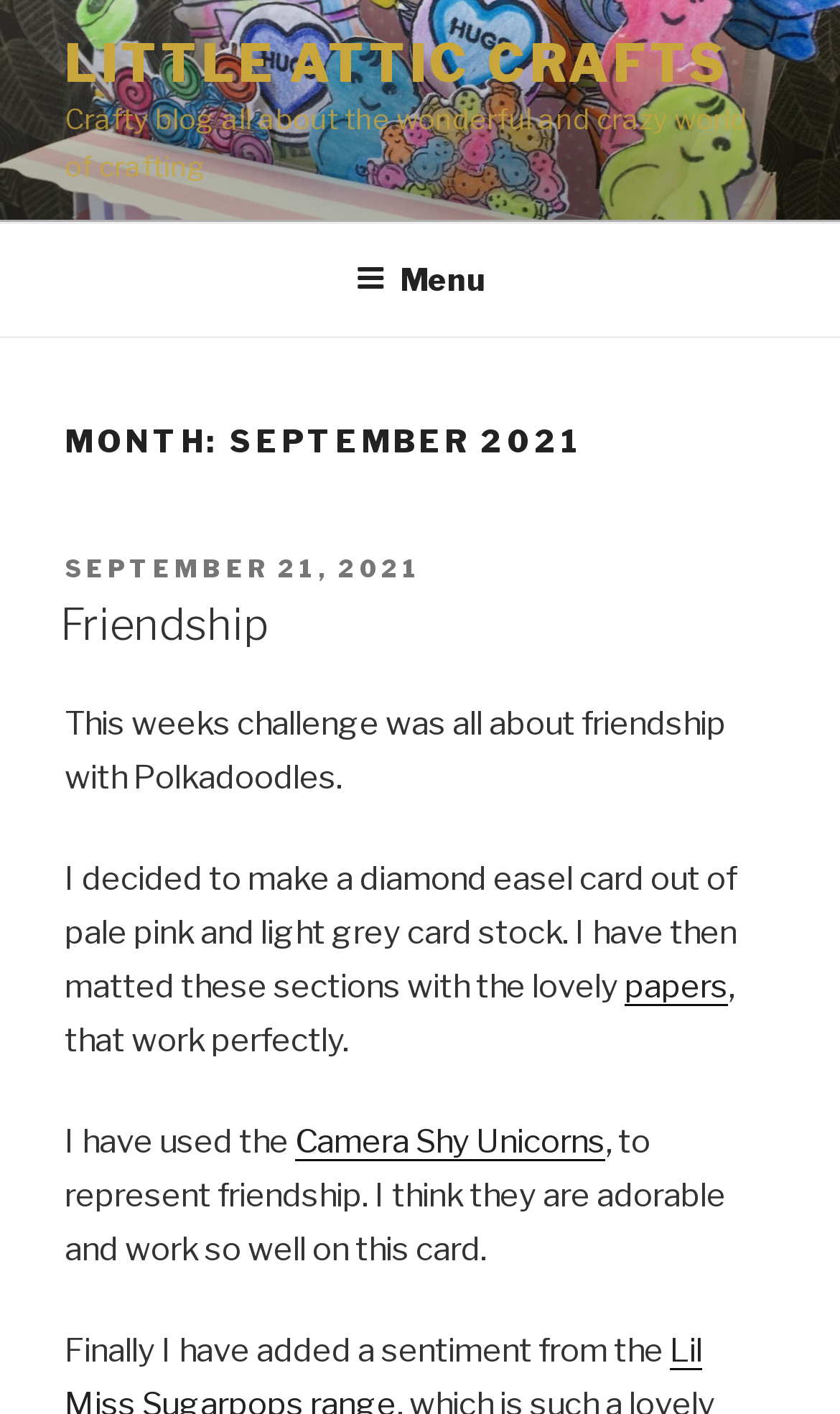Determine the bounding box coordinates of the UI element described by: "Real Estate".

None